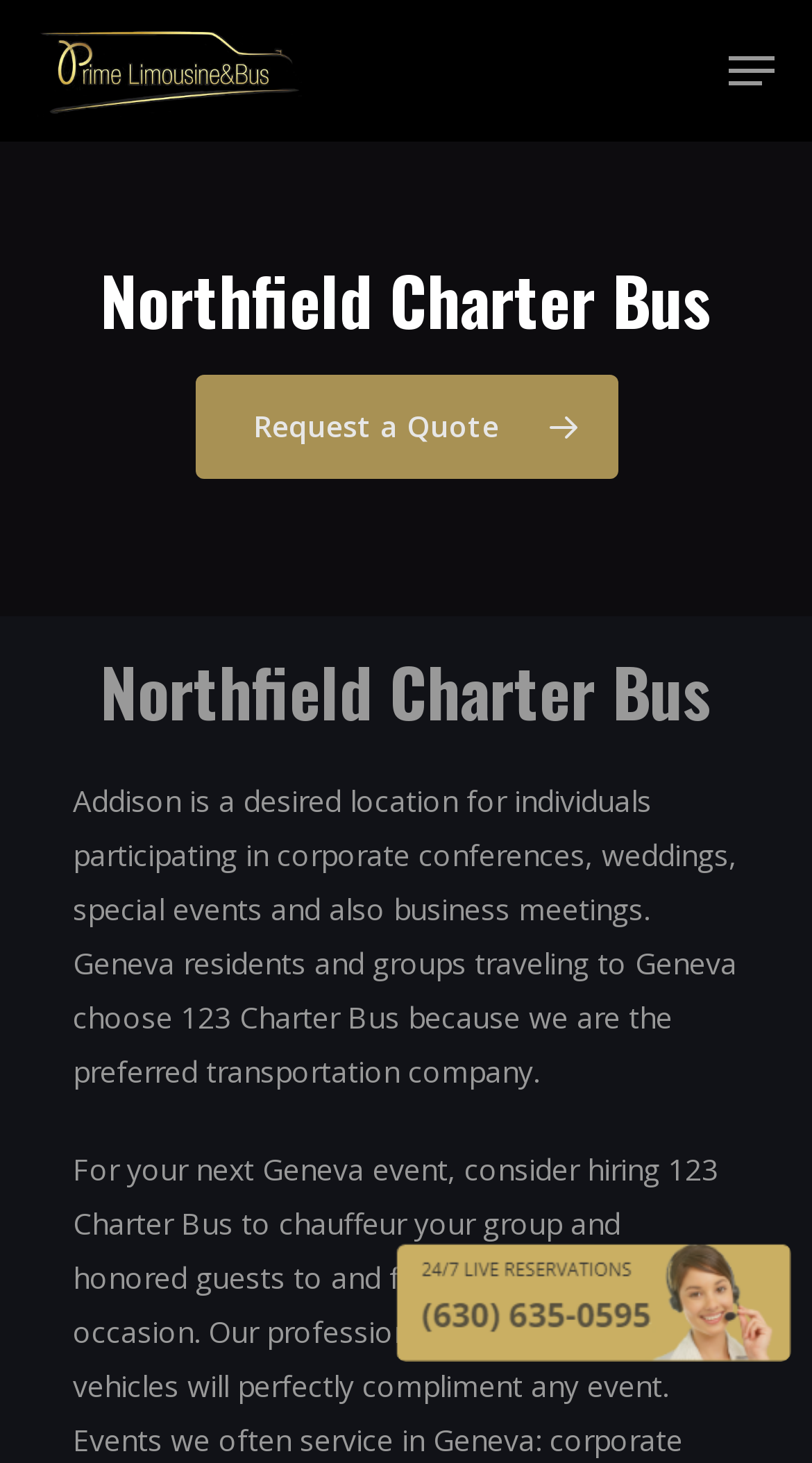What is the phone number of the company?
Using the visual information, answer the question in a single word or phrase.

(630) 635-0595